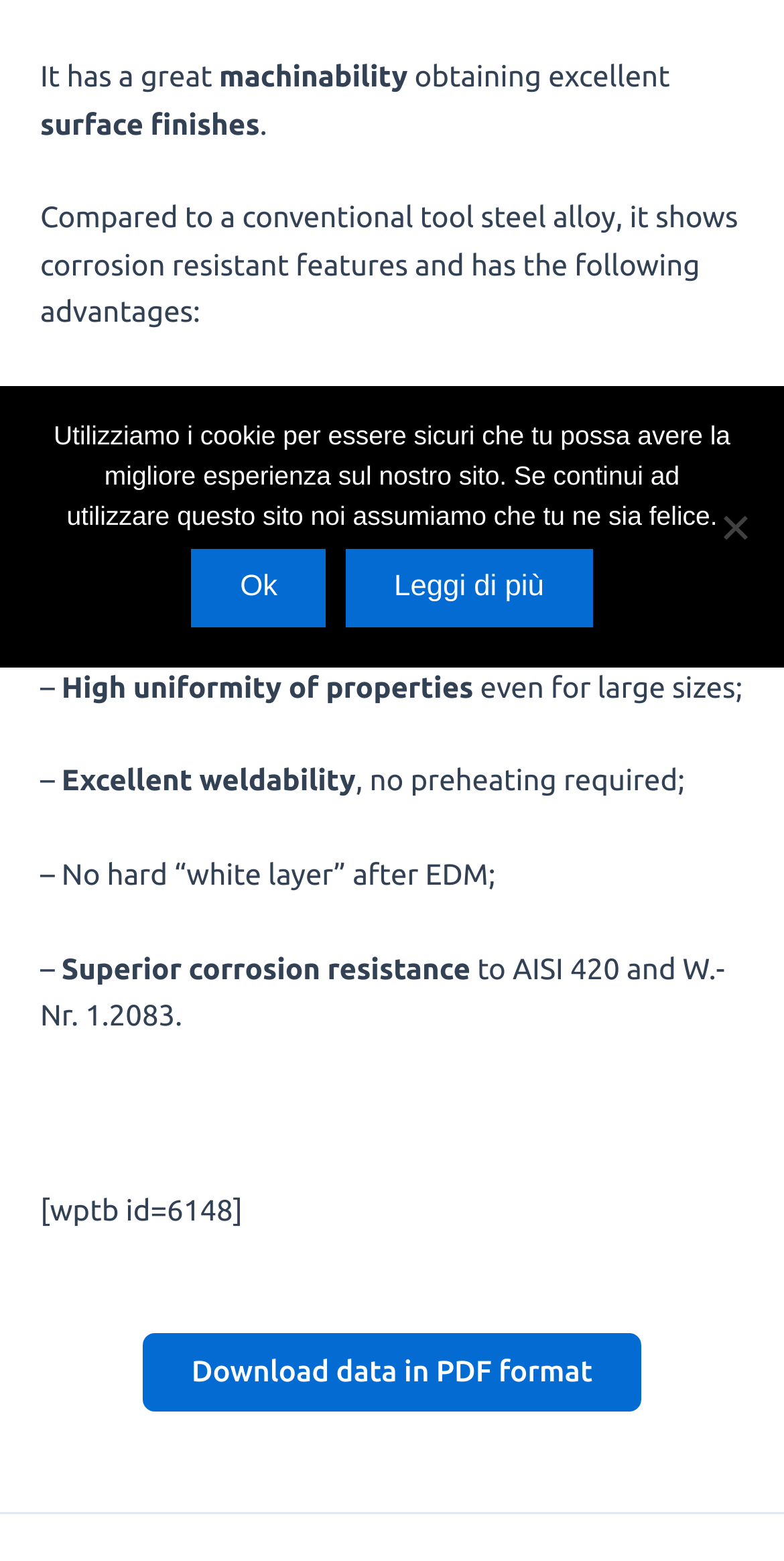Identify the bounding box for the element characterized by the following description: "Ok".

[0.245, 0.352, 0.415, 0.402]